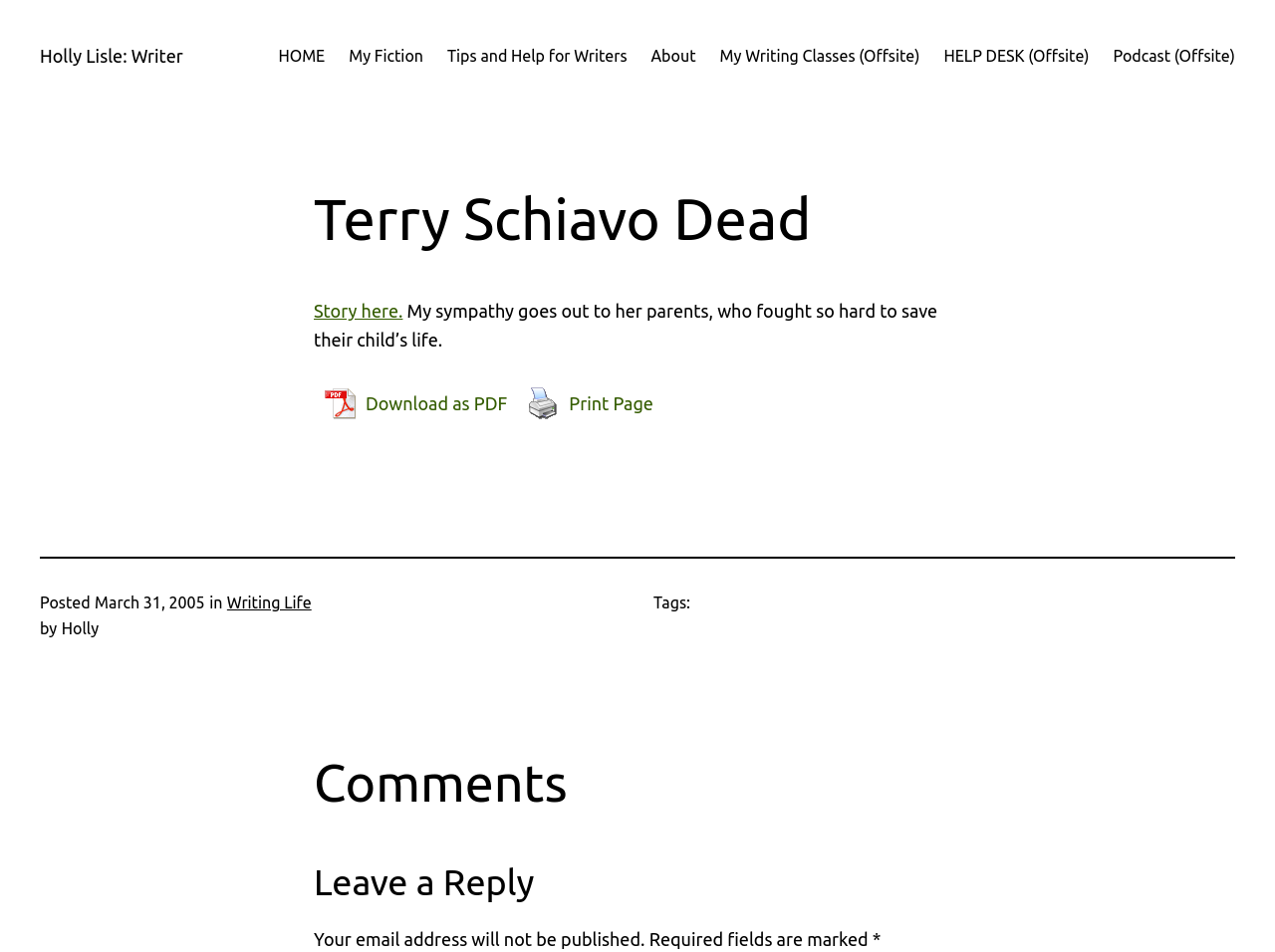Create a detailed narrative describing the layout and content of the webpage.

This webpage is about a blog post titled "Terry Schiavo Dead" by Holly Lisle, a writer. At the top, there is a navigation menu with links to "HOME", "My Fiction", "Tips and Help for Writers", "About", "My Writing Classes (Offsite)", "HELP DESK (Offsite)", and "Podcast (Offsite)". 

Below the navigation menu, the main content of the webpage begins with a heading "Terry Schiavo Dead". The article expresses sympathy to Terry Schiavo's parents, who fought to save their child's life. There is a link to read the full story and options to download the article as a PDF or print the page, accompanied by corresponding icons.

Underneath the article, there is a horizontal separator line. The posting information is displayed, including the date "March 31, 2005", the category "Writing Life", and the author's name "Holly". 

Further down, there is a section for comments, with a heading "Comments" and a subheading "Leave a Reply". The webpage also informs users that their email address will not be published and marks required fields with an asterisk.